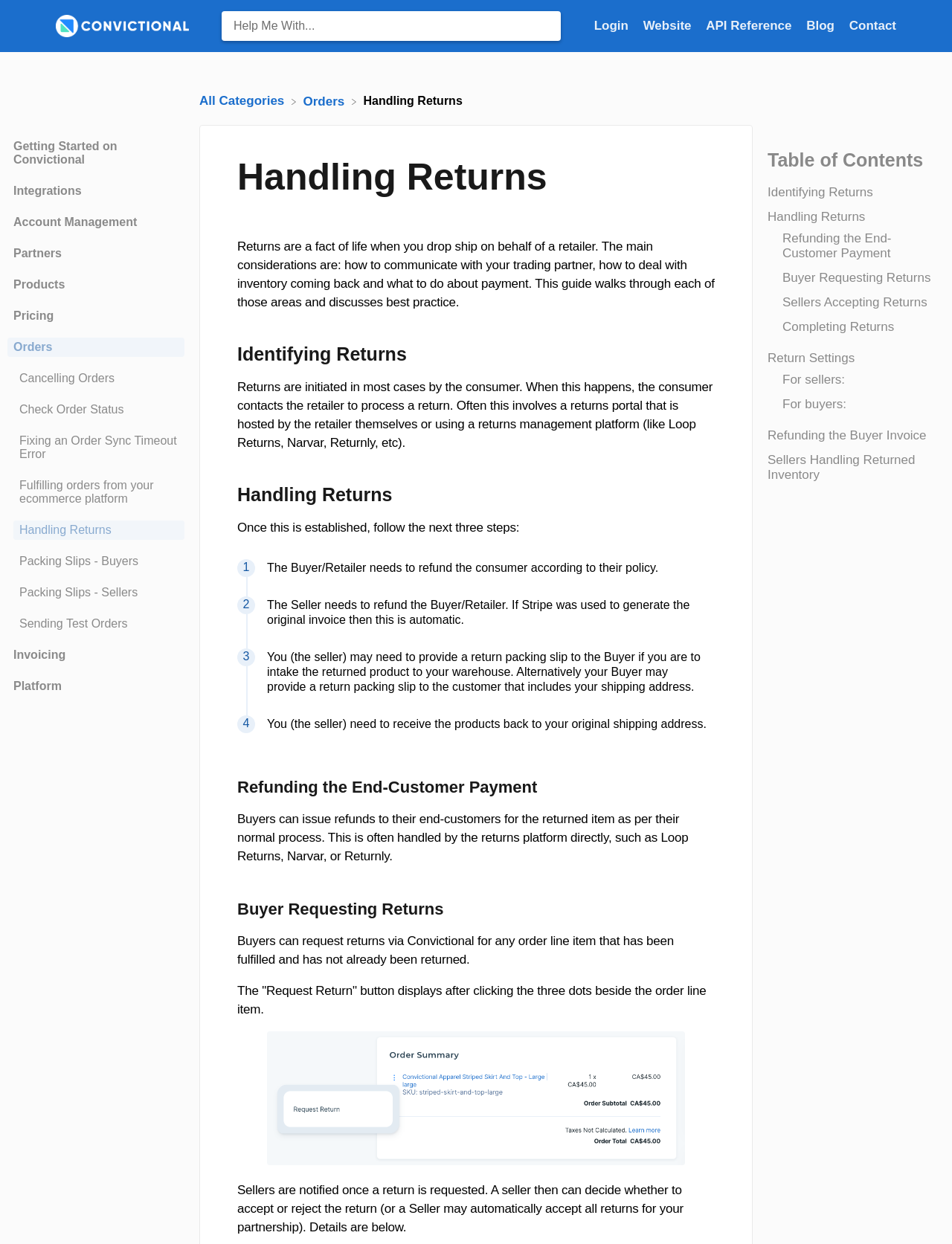Elaborate on the webpage's design and content in a detailed caption.

The webpage is about handling returns on Convictional, a platform that facilitates drop shipping. At the top, there is a logo and a search bar, followed by a navigation menu with links to login, website, API reference, blog, and contact. Below the navigation menu, there is a list of categories, including getting started, integrations, account management, partners, products, pricing, orders, invoicing, and platform.

On the left side, there is a table of contents with links to different sections of the page, including identifying returns, handling returns, refunding the end-customer payment, buyer requesting returns, sellers accepting returns, completing returns, and return settings.

The main content of the page is divided into sections, each with a heading and descriptive text. The first section, "Handling Returns," explains that returns are a fact of life when drop shipping and discusses how to communicate with trading partners, deal with inventory, and handle payment. The next section, "Identifying Returns," explains how returns are initiated by consumers and how retailers process returns.

The "Handling Returns" section provides a step-by-step guide on how to handle returns, including refunding the consumer, refunding the buyer/retailer, and providing a return packing slip. The "Refunding the End-Customer Payment" section explains how buyers can issue refunds to their end-customers. The "Buyer Requesting Returns" section explains how buyers can request returns via Convictional.

There are also images and figures throughout the page, including a screenshot of the "Request Return" button. At the bottom of the page, there is a button to go back to the top of the document.